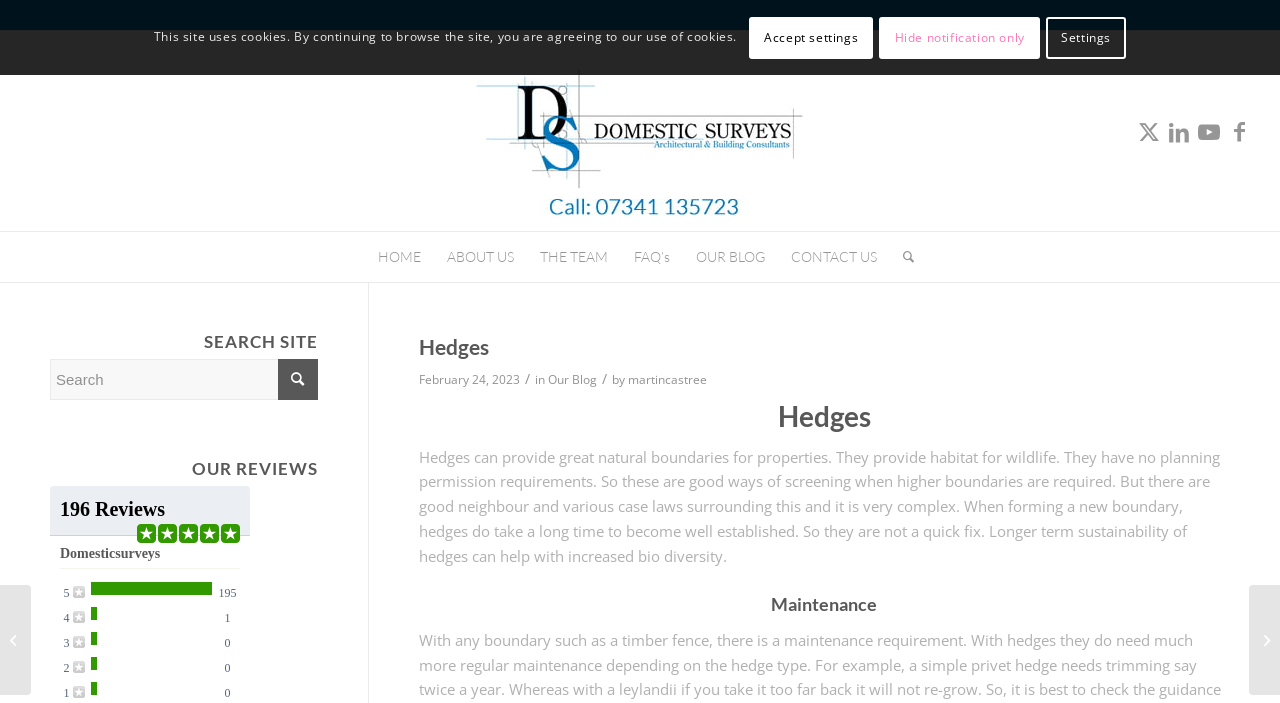Please specify the bounding box coordinates of the area that should be clicked to accomplish the following instruction: "Go back to search results". The coordinates should consist of four float numbers between 0 and 1, i.e., [left, top, right, bottom].

None